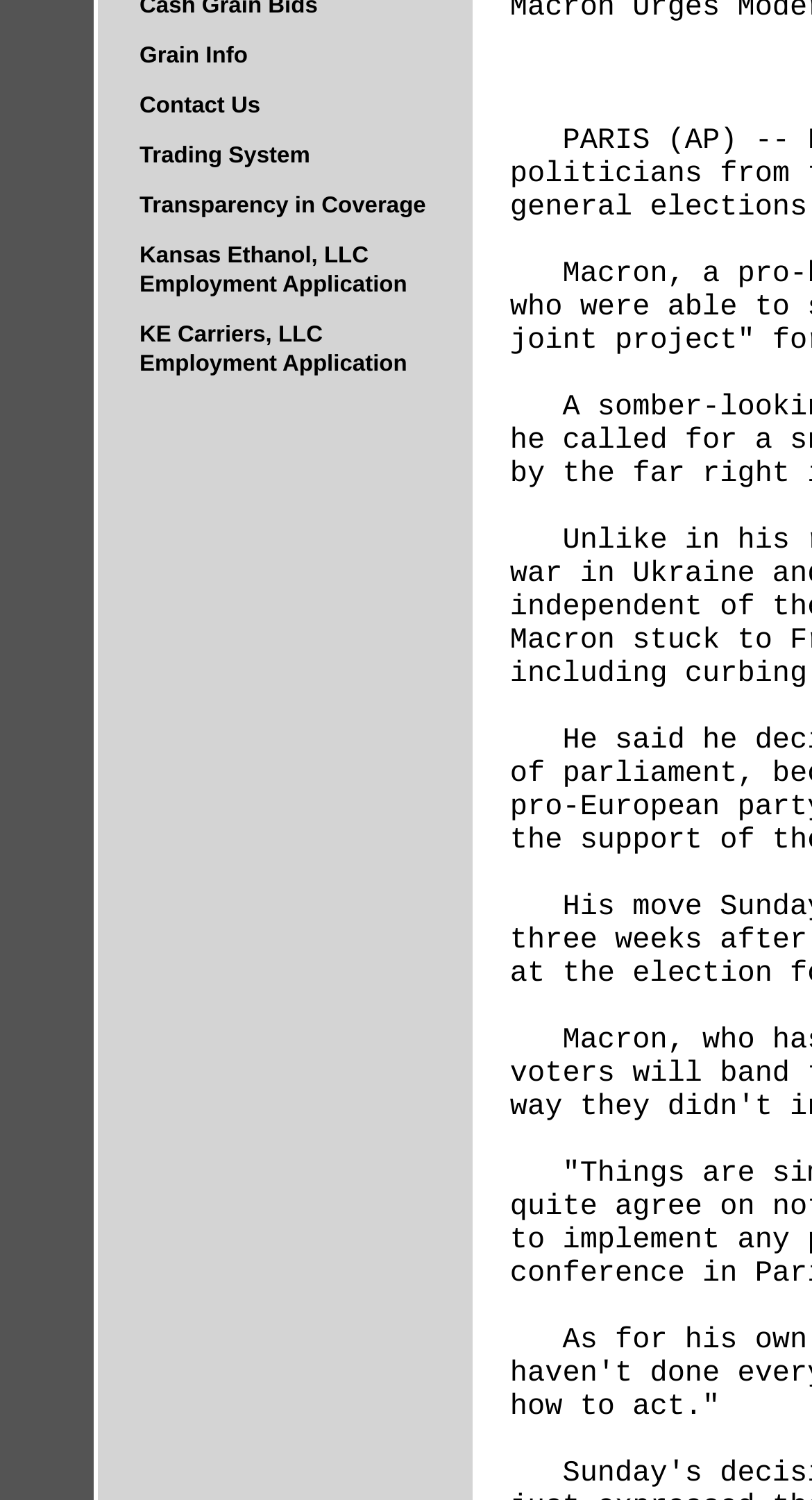Locate the bounding box of the UI element described in the following text: "Trading System".

[0.121, 0.087, 0.582, 0.12]